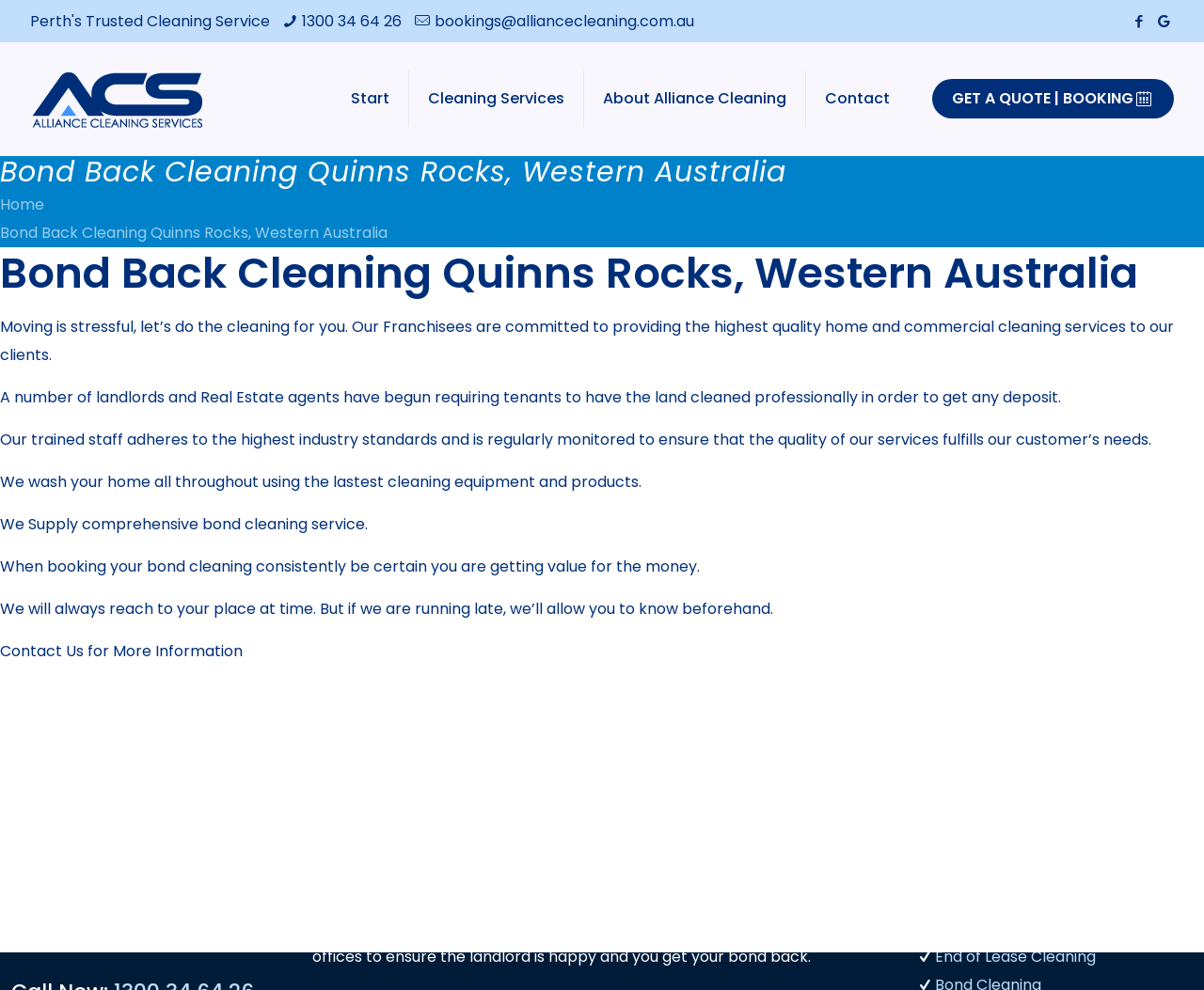Locate the bounding box coordinates of the region to be clicked to comply with the following instruction: "Learn more about Alliance Cleaning Services". The coordinates must be four float numbers between 0 and 1, in the form [left, top, right, bottom].

[0.485, 0.043, 0.669, 0.157]